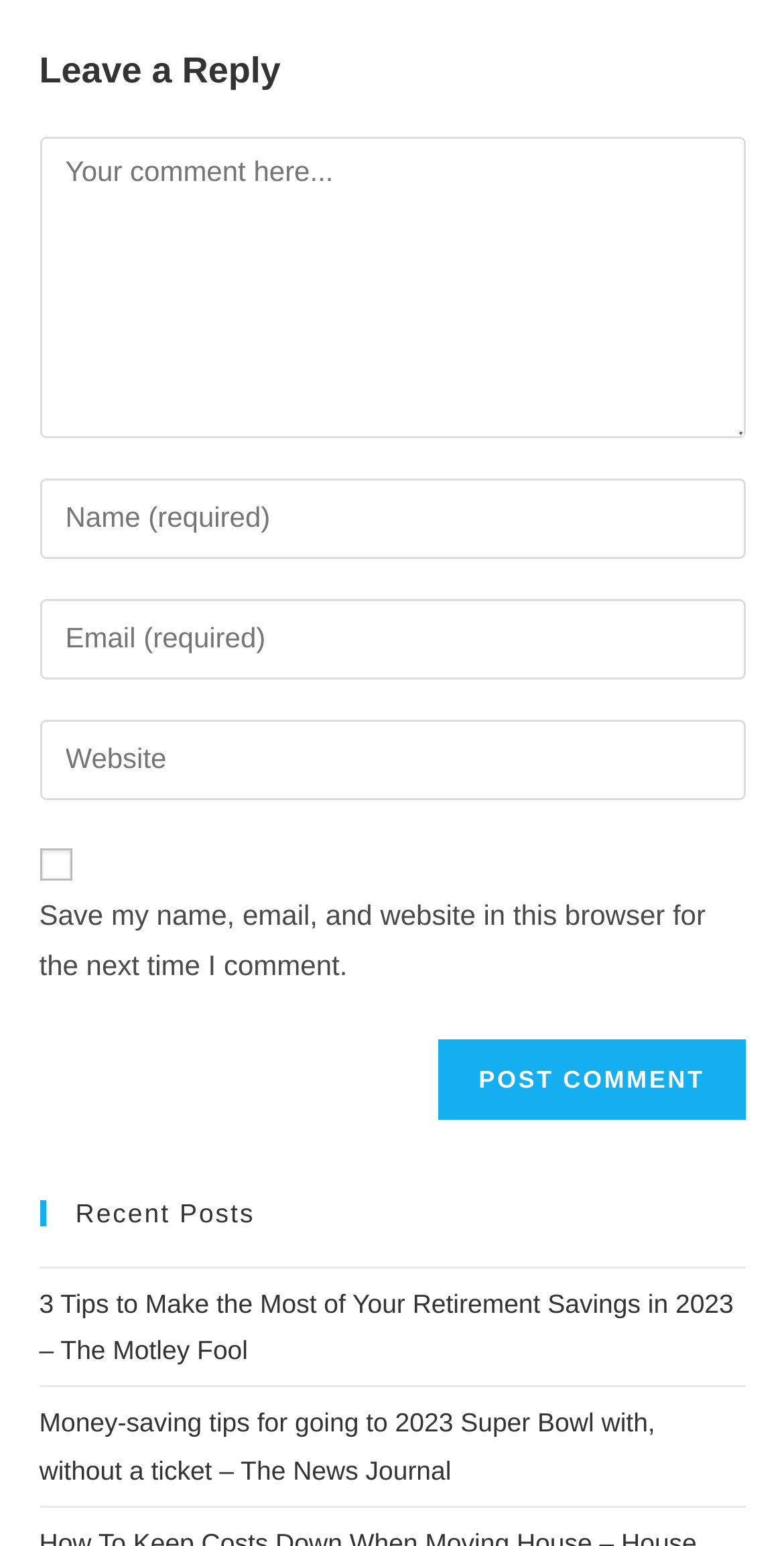Locate the bounding box coordinates of the area to click to fulfill this instruction: "Check the event on July 14, 2021". The bounding box should be presented as four float numbers between 0 and 1, in the order [left, top, right, bottom].

None